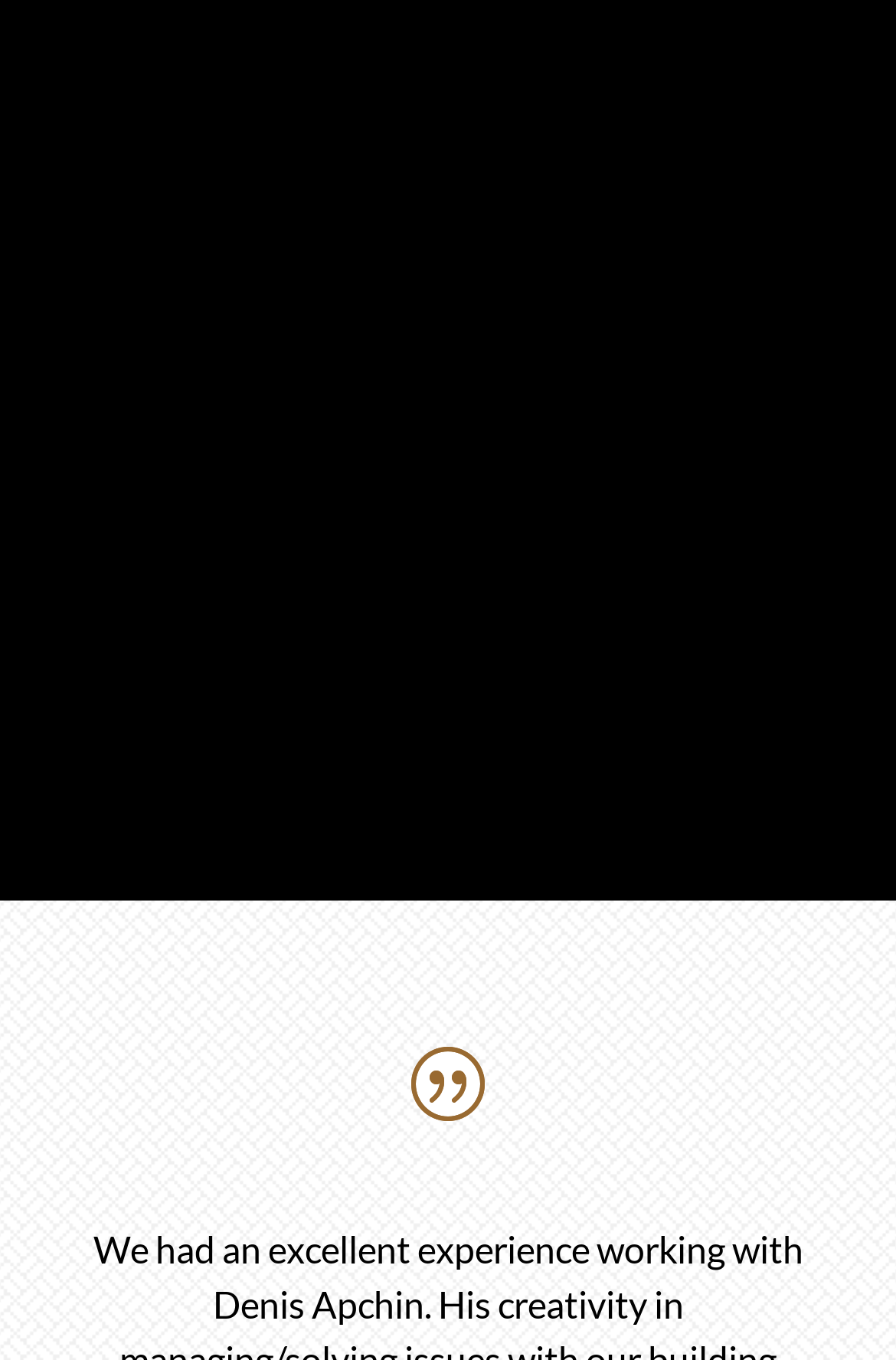What is the shape of the icons?
Refer to the image and provide a one-word or short phrase answer.

Square